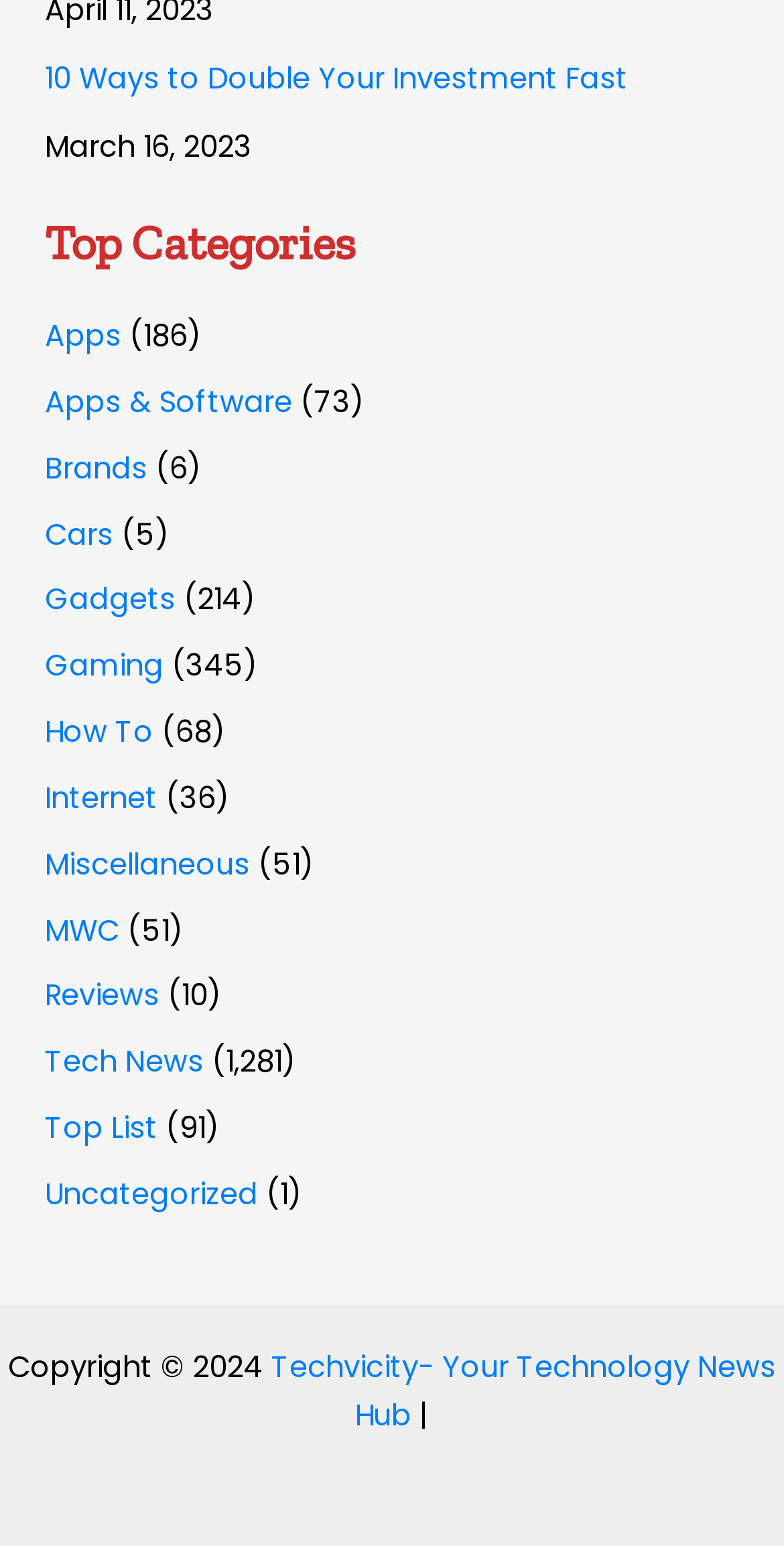Refer to the screenshot and answer the following question in detail:
What is the copyright year of the website?

I found the copyright year by looking at the StaticText element at the bottom of the webpage with the text 'Copyright © 2024'.